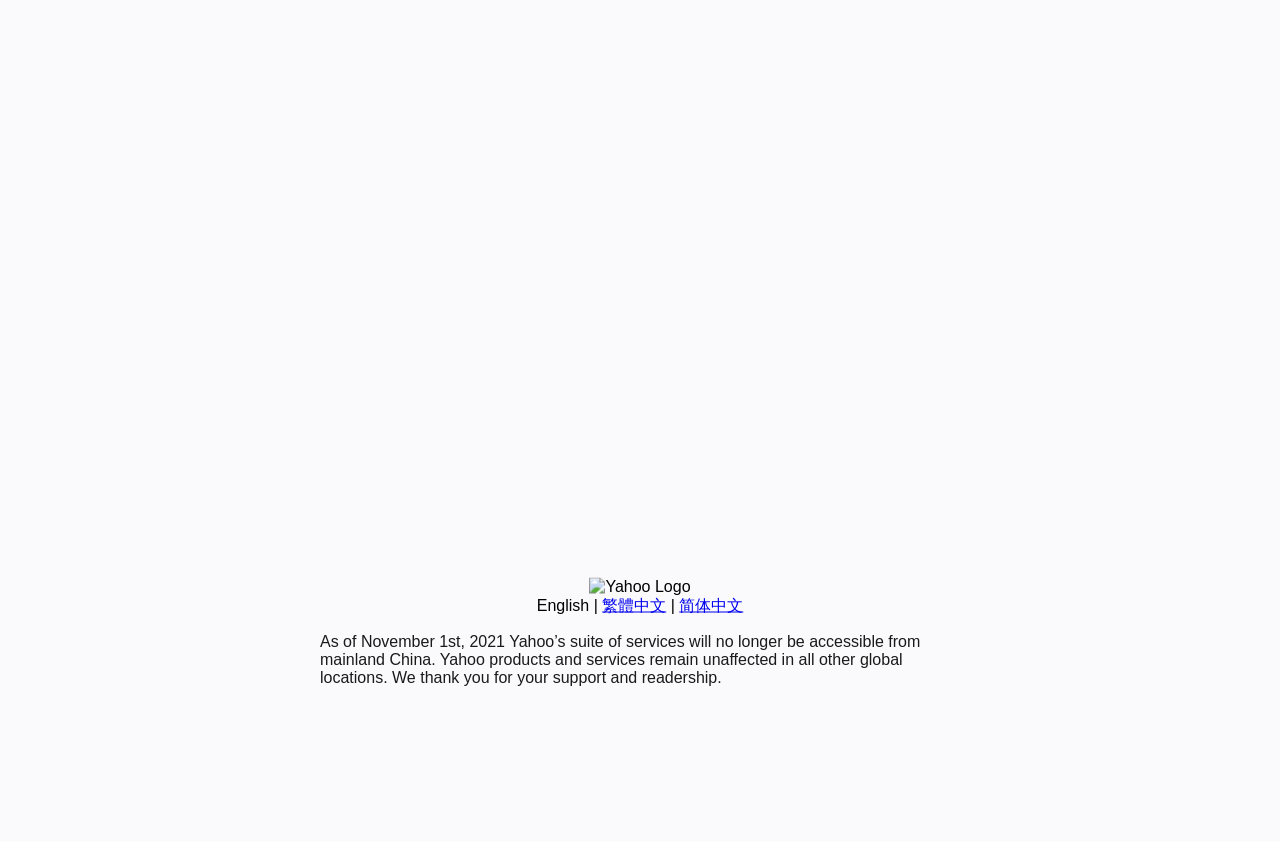Identify and provide the bounding box for the element described by: "繁體中文".

[0.47, 0.709, 0.52, 0.729]